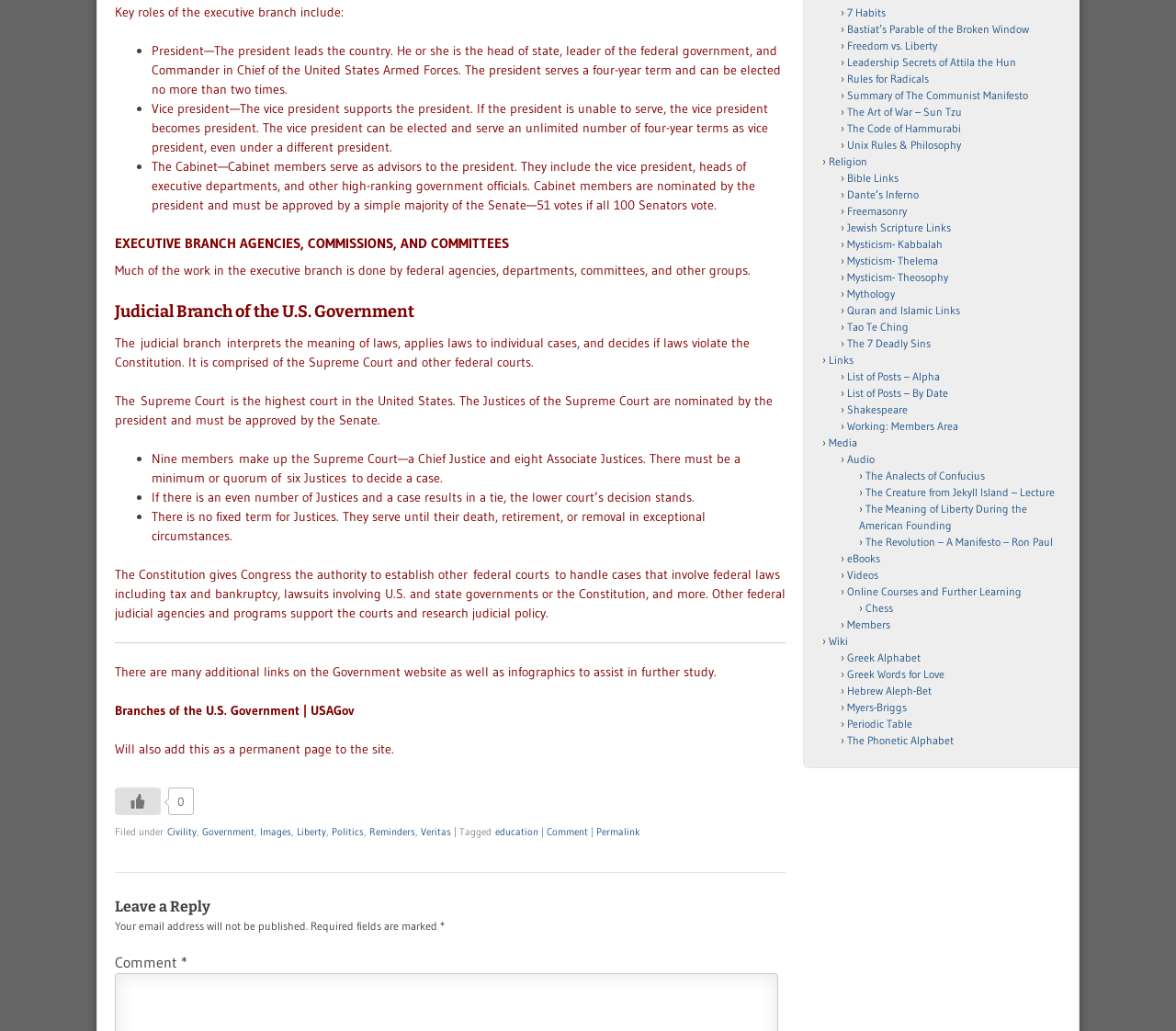Answer this question using a single word or a brief phrase:
What is the minimum number of Justices required to decide a case?

Six